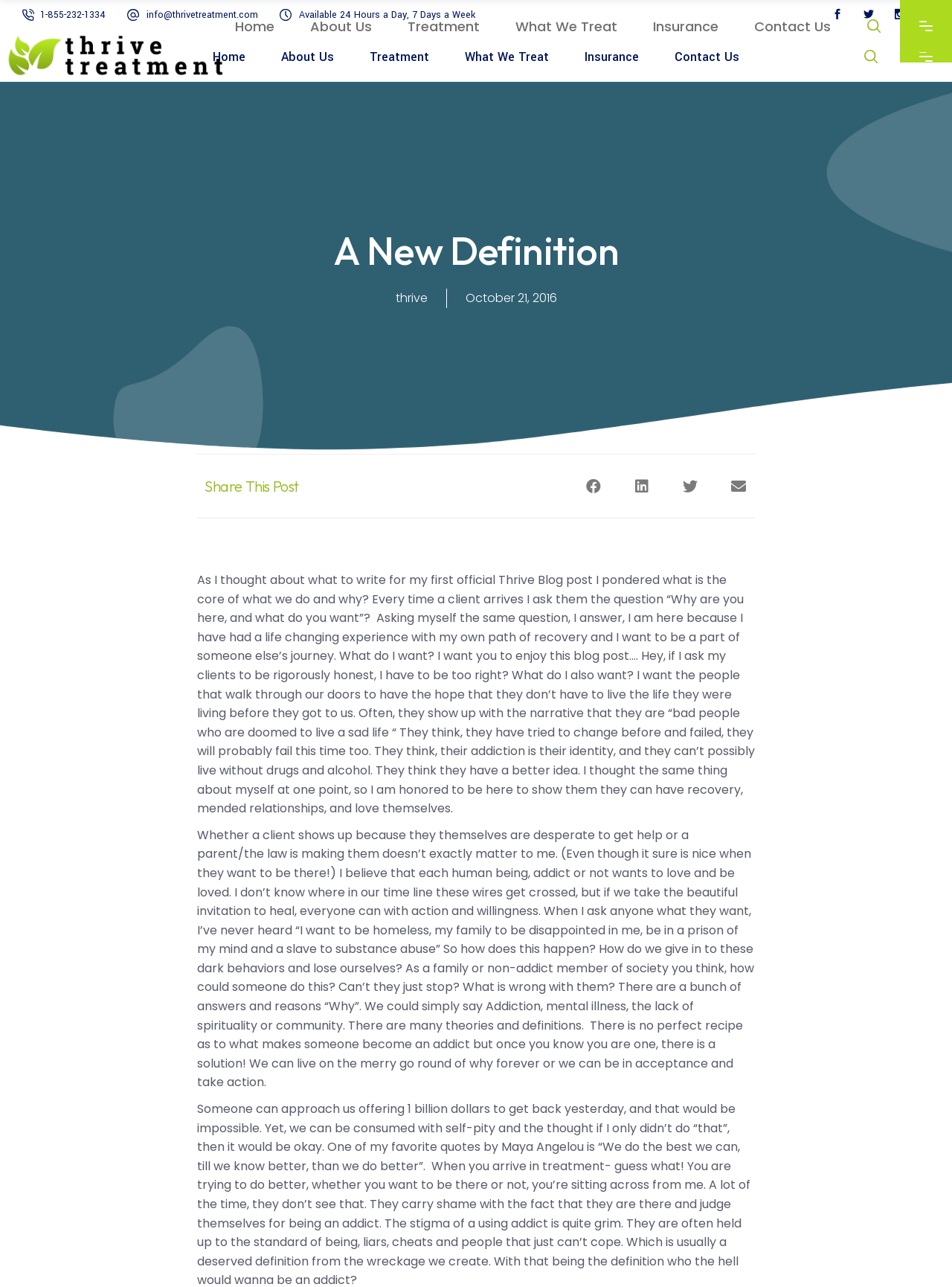What is the phone number to contact Thrive Treatment?
Please give a detailed and elaborate explanation in response to the question.

I found the phone number by looking at the top of the webpage, where there is a link with the text '1-855-232-1334'. This link is likely a contact number for Thrive Treatment.